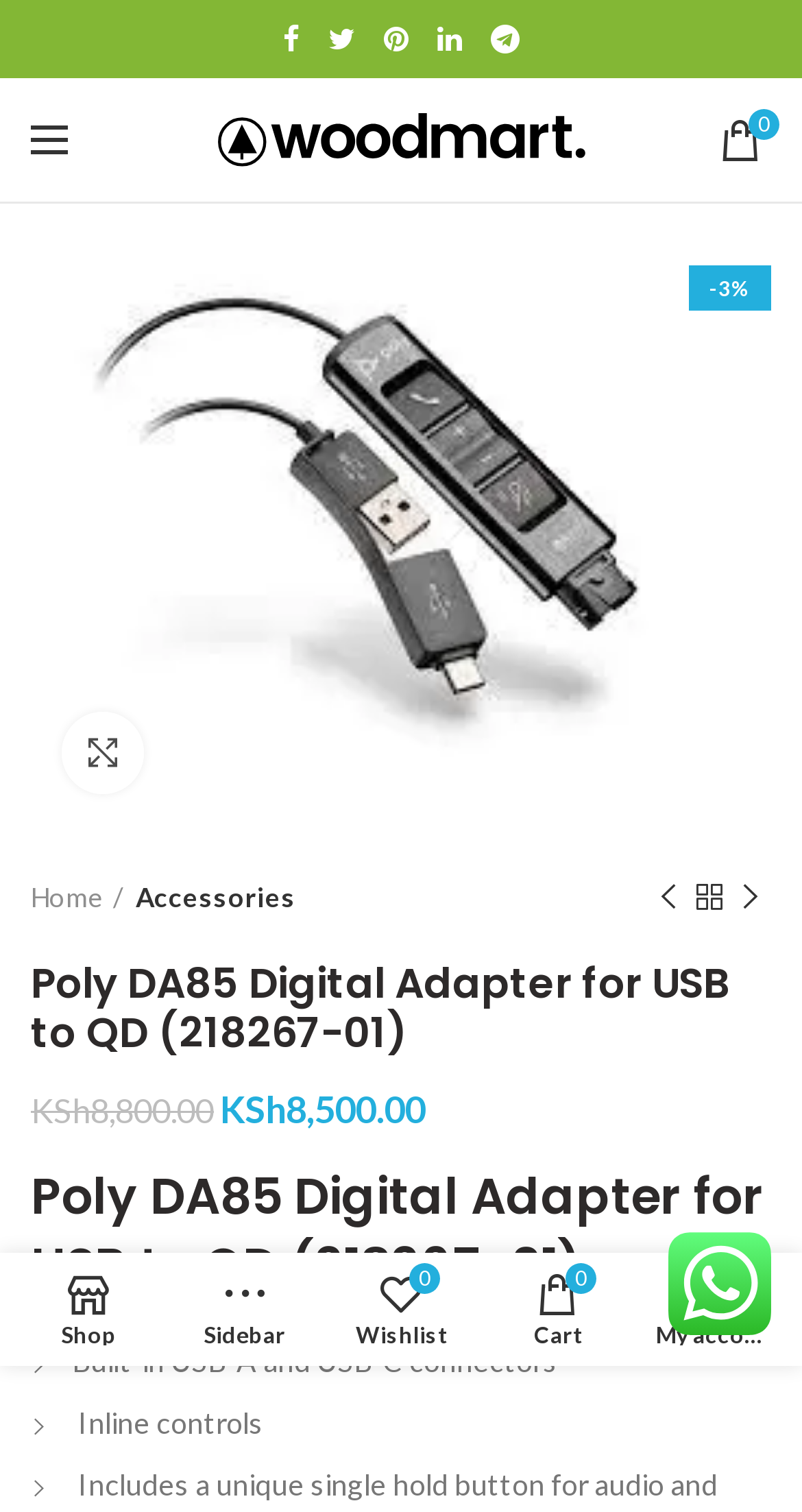Answer in one word or a short phrase: 
How many items are in the wishlist?

0